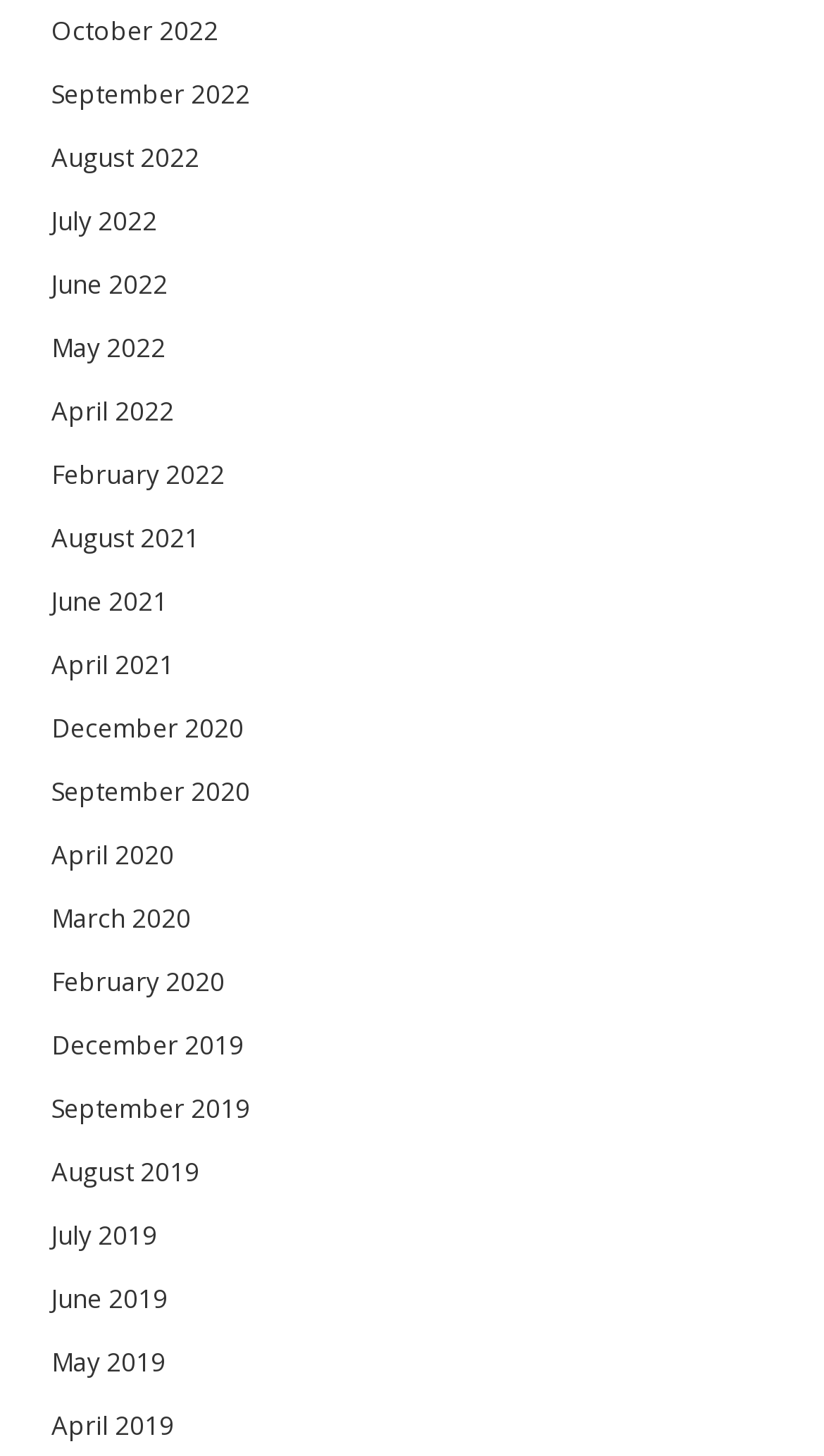Give a one-word or short-phrase answer to the following question: 
What is the latest month available on this webpage?

October 2022